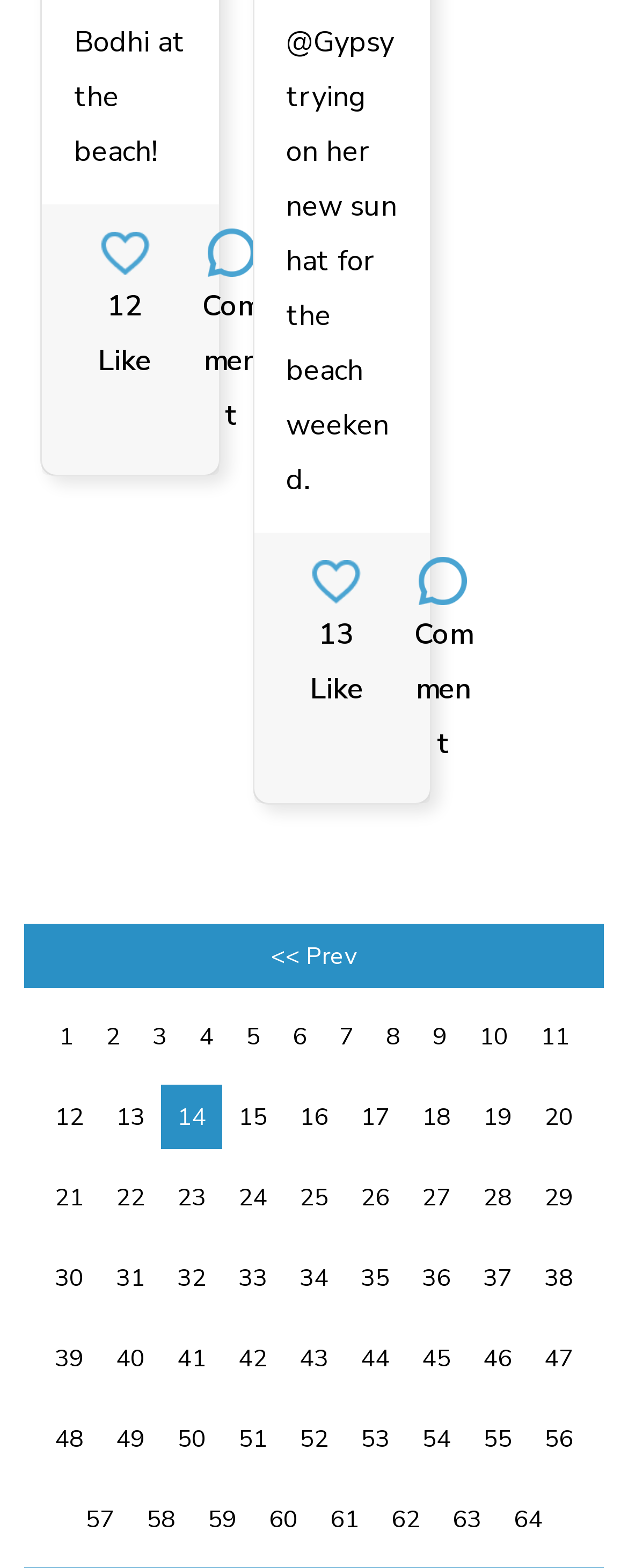Please determine the bounding box coordinates of the clickable area required to carry out the following instruction: "Like the post". The coordinates must be four float numbers between 0 and 1, represented as [left, top, right, bottom].

[0.156, 0.217, 0.241, 0.242]